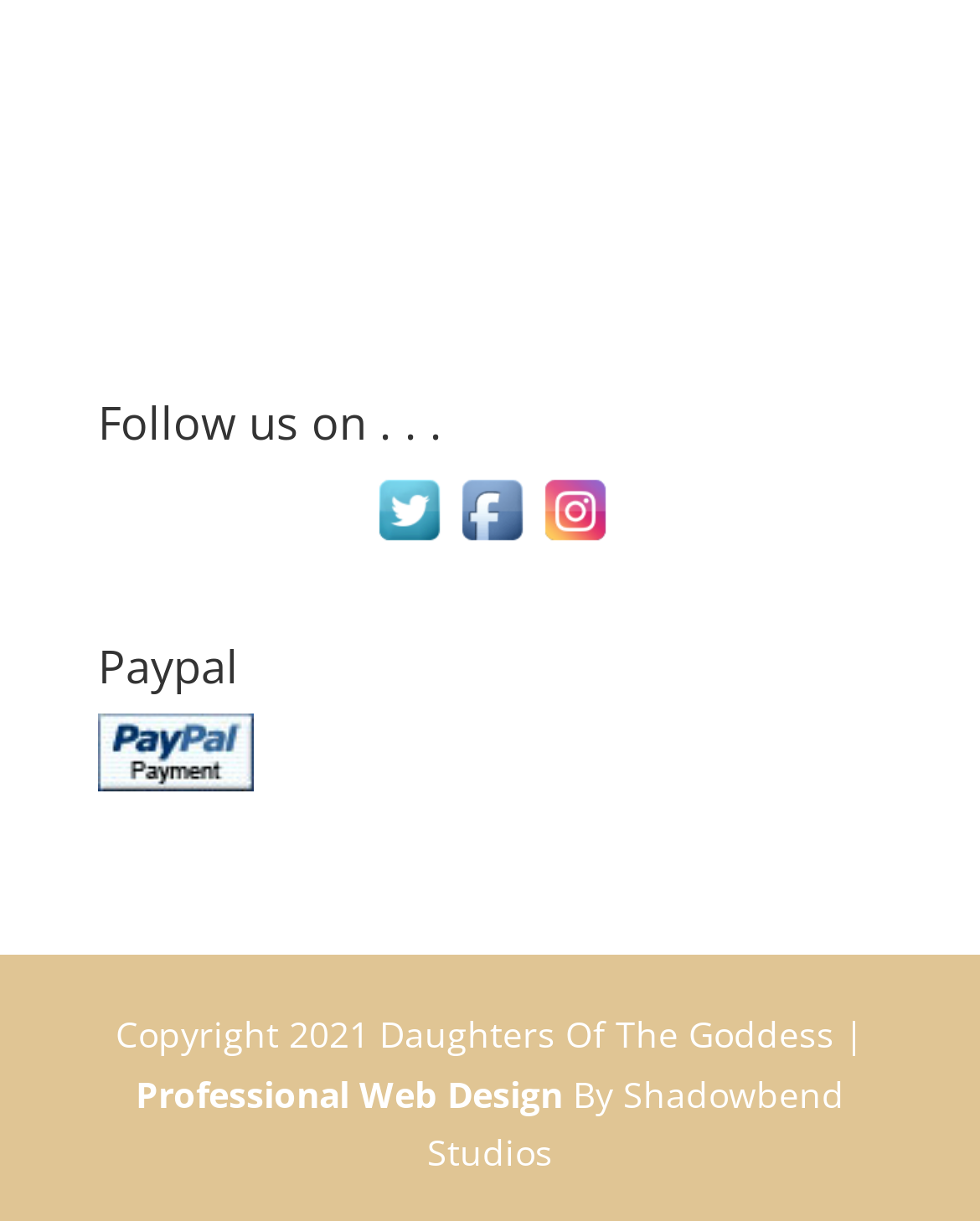Identify the bounding box for the given UI element using the description provided. Coordinates should be in the format (top-left x, top-left y, bottom-right x, bottom-right y) and must be between 0 and 1. Here is the description: Professional Web Design

[0.138, 0.876, 0.574, 0.915]